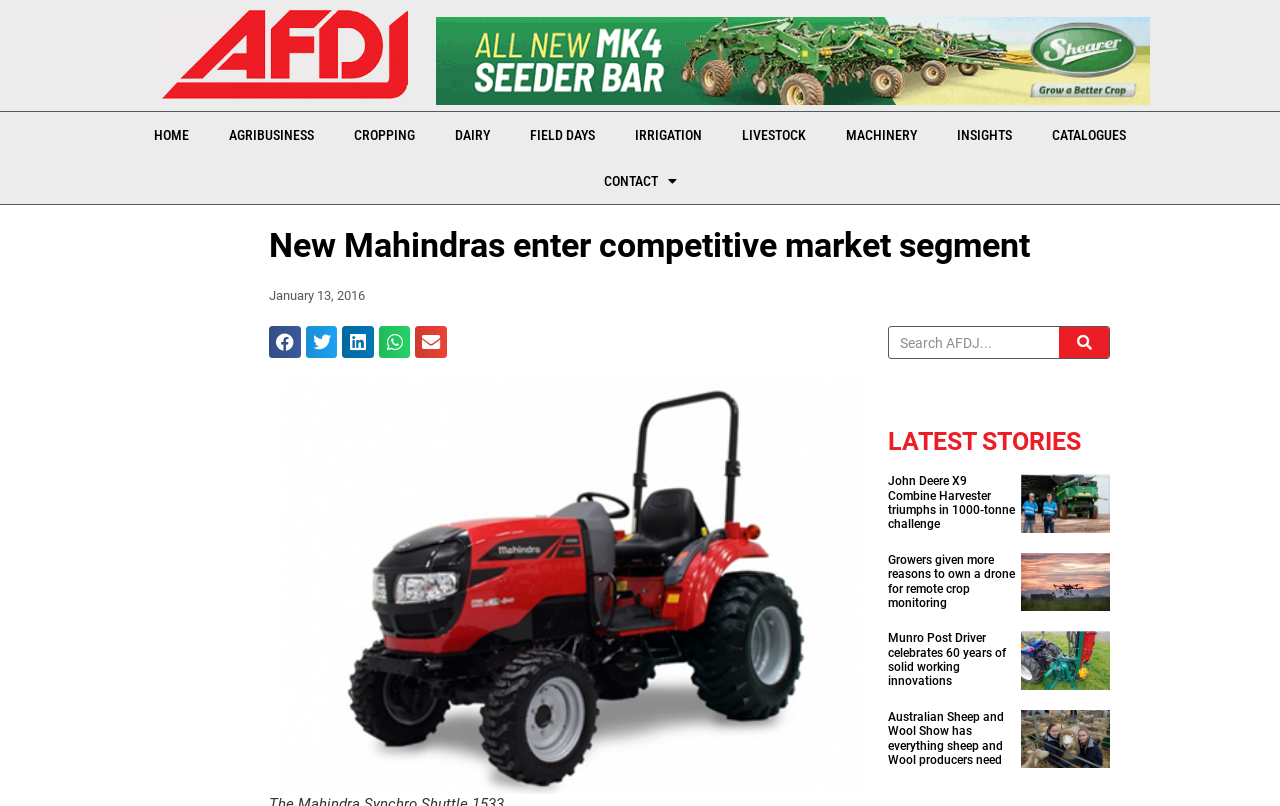Using the element description: "aria-label="Share on twitter"", determine the bounding box coordinates. The coordinates should be in the format [left, top, right, bottom], with values between 0 and 1.

[0.239, 0.404, 0.264, 0.444]